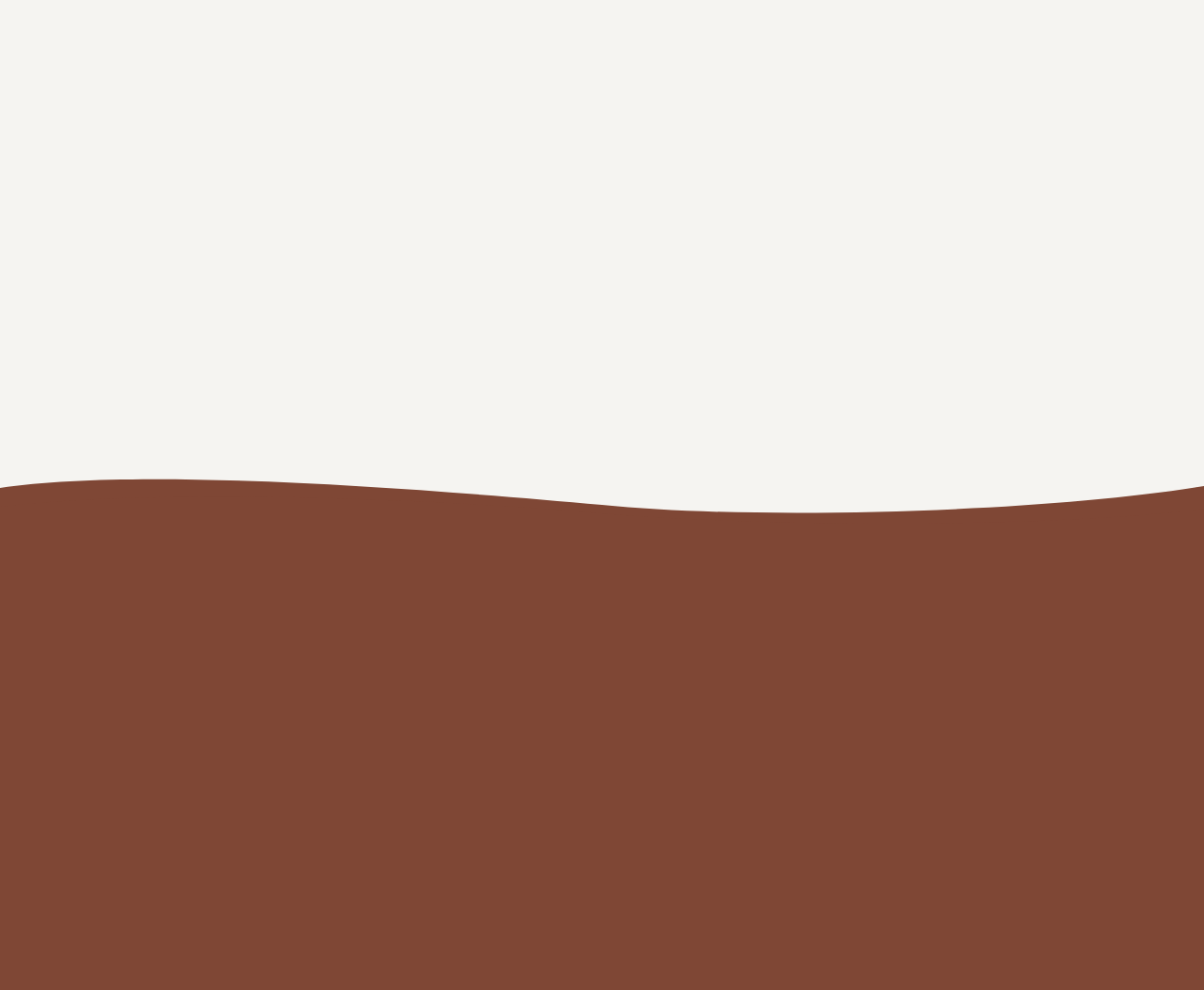Specify the bounding box coordinates of the area to click in order to follow the given instruction: "View 'Best Sellers'."

[0.047, 0.702, 0.12, 0.721]